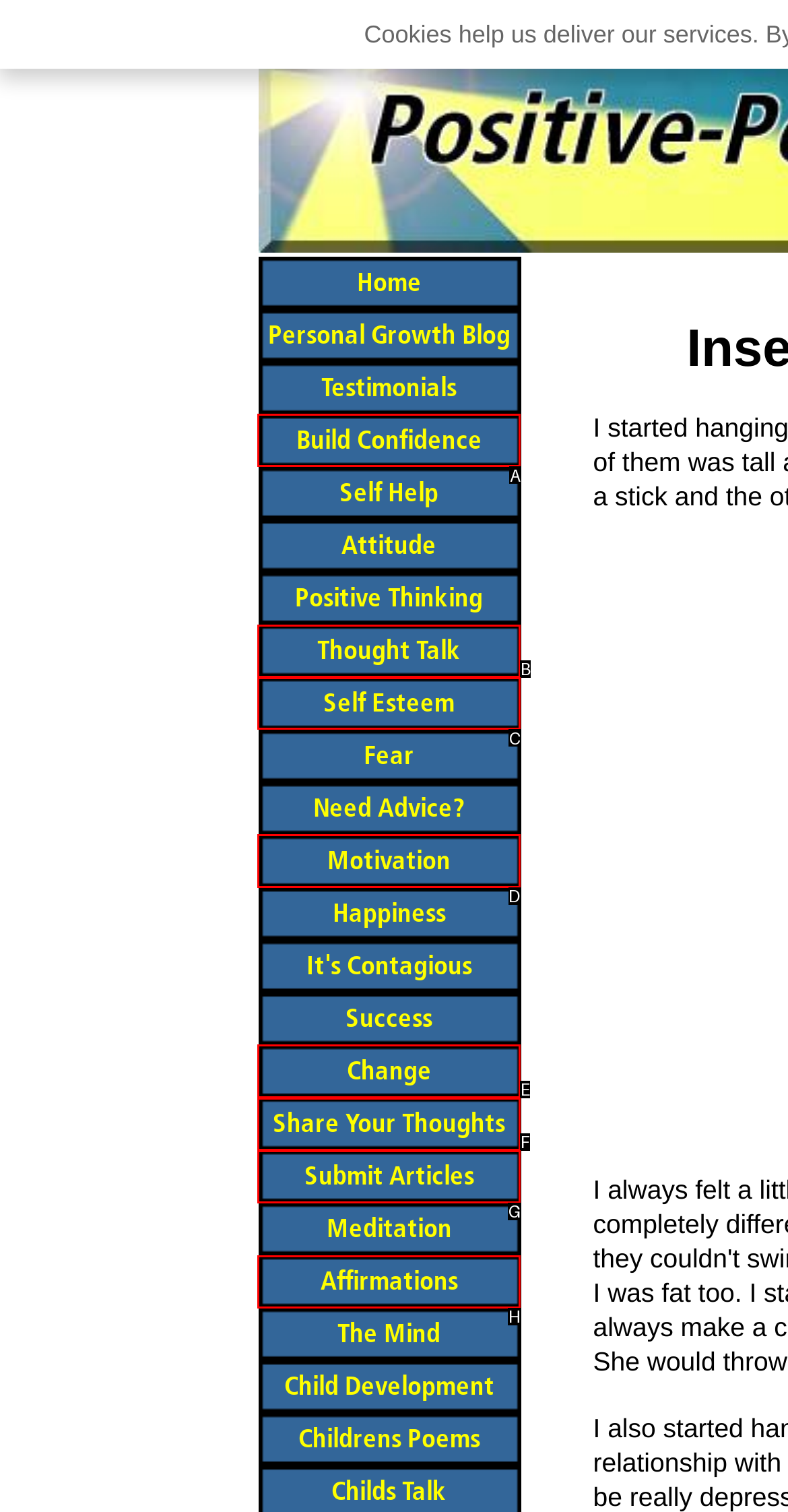Determine the letter of the UI element that you need to click to perform the task: get motivation.
Provide your answer with the appropriate option's letter.

D